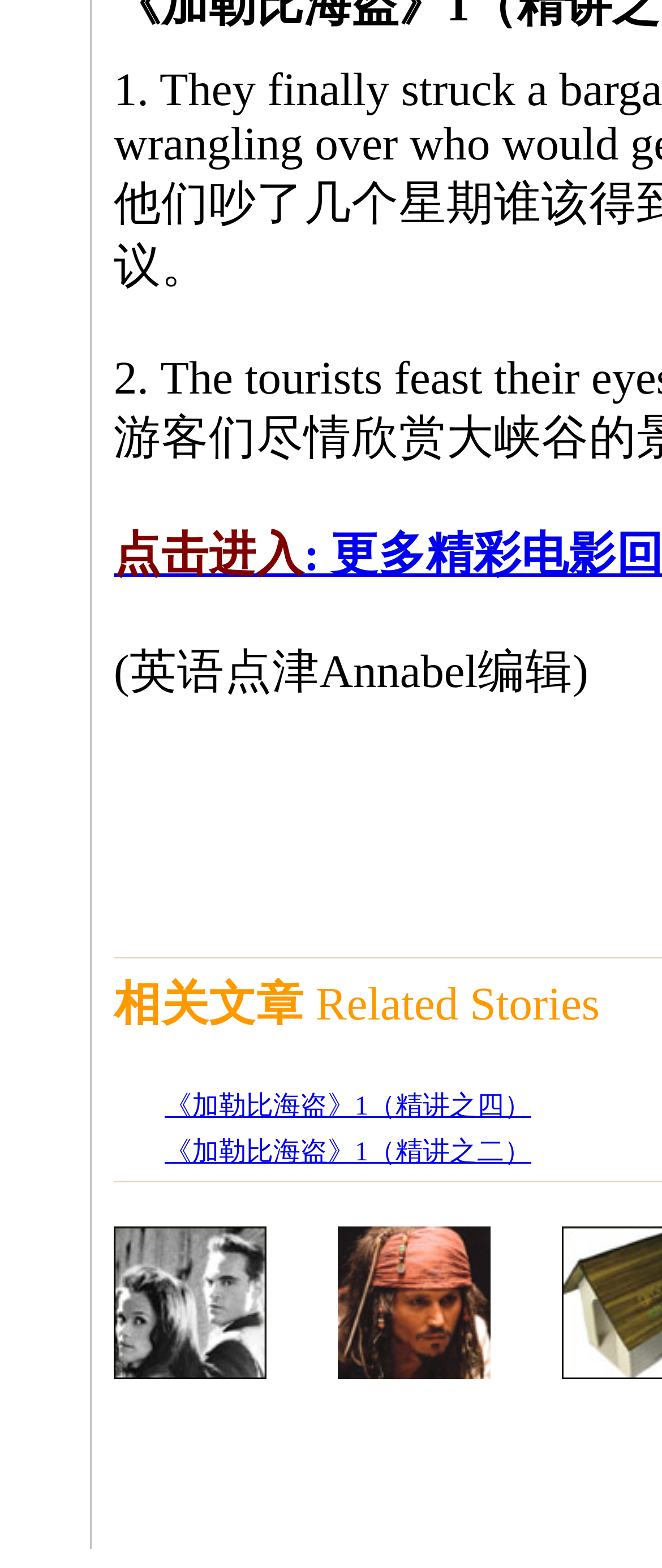Please find the bounding box for the UI element described by: "《加勒比海盗》1（精讲之二）".

[0.249, 0.726, 0.803, 0.744]